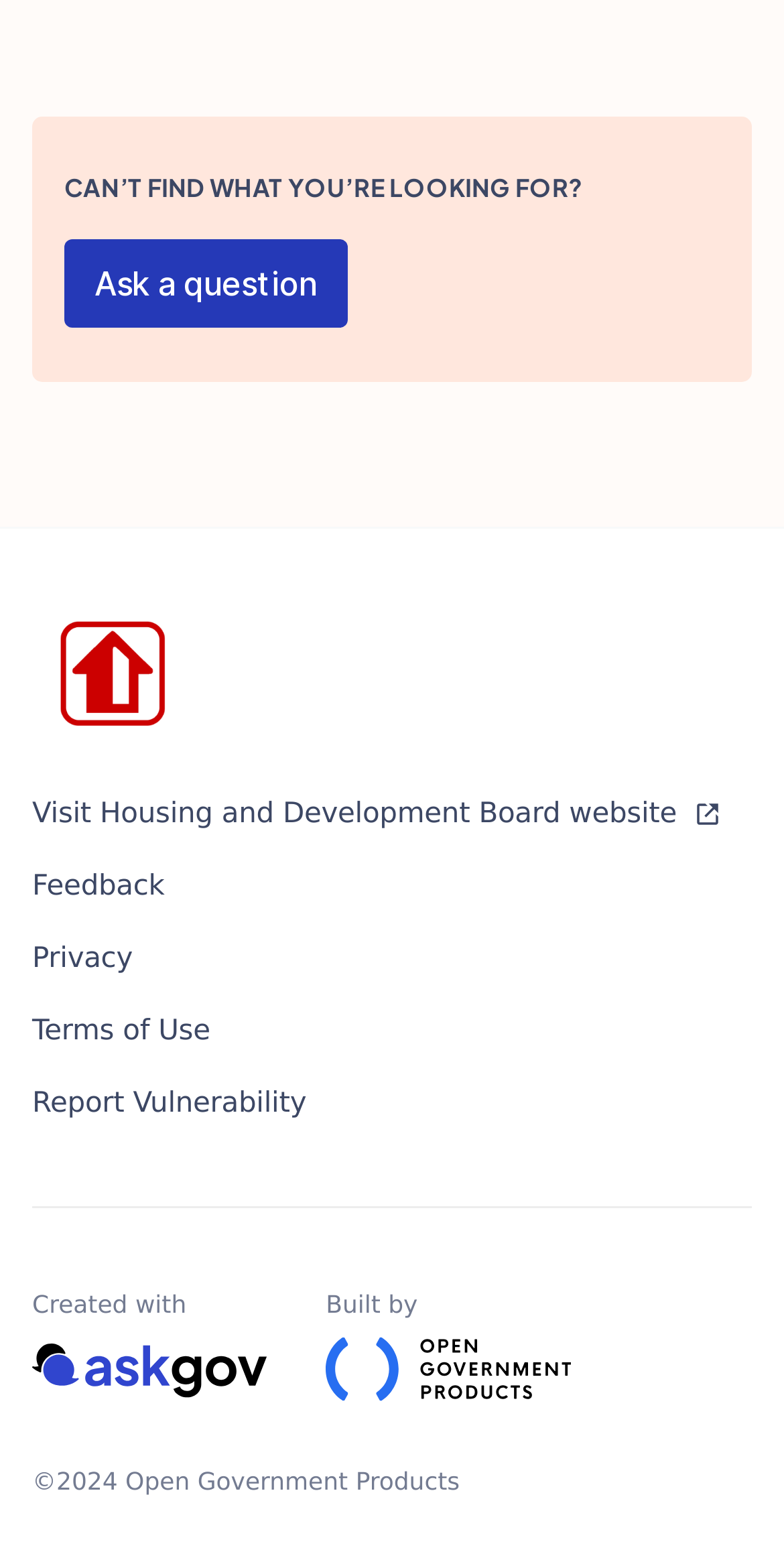Please provide a short answer using a single word or phrase for the question:
What is the website linked to the 'hdb' image?

Housing and Development Board